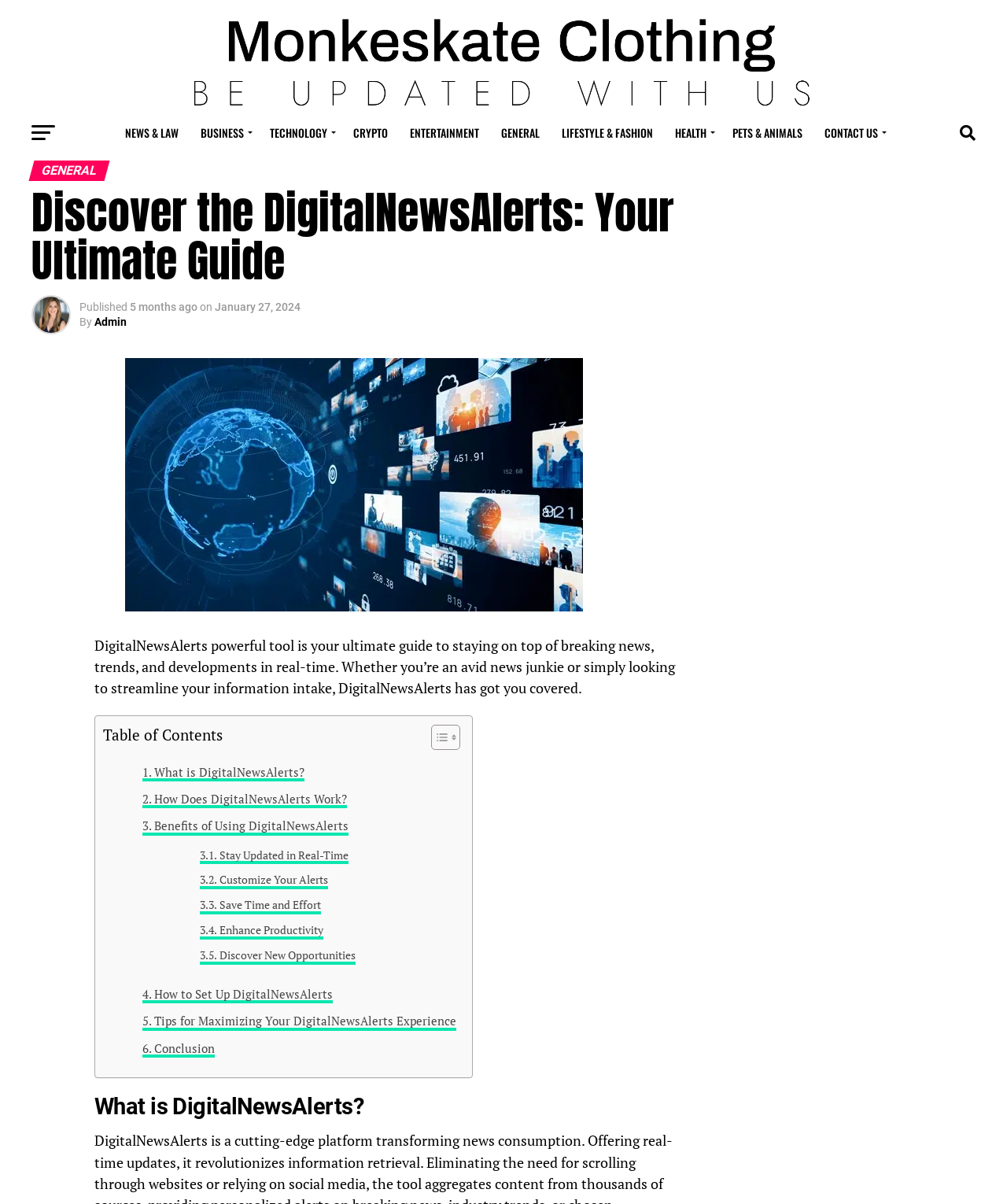Please reply with a single word or brief phrase to the question: 
What is the purpose of DigitalNewsAlerts?

staying on top of breaking news